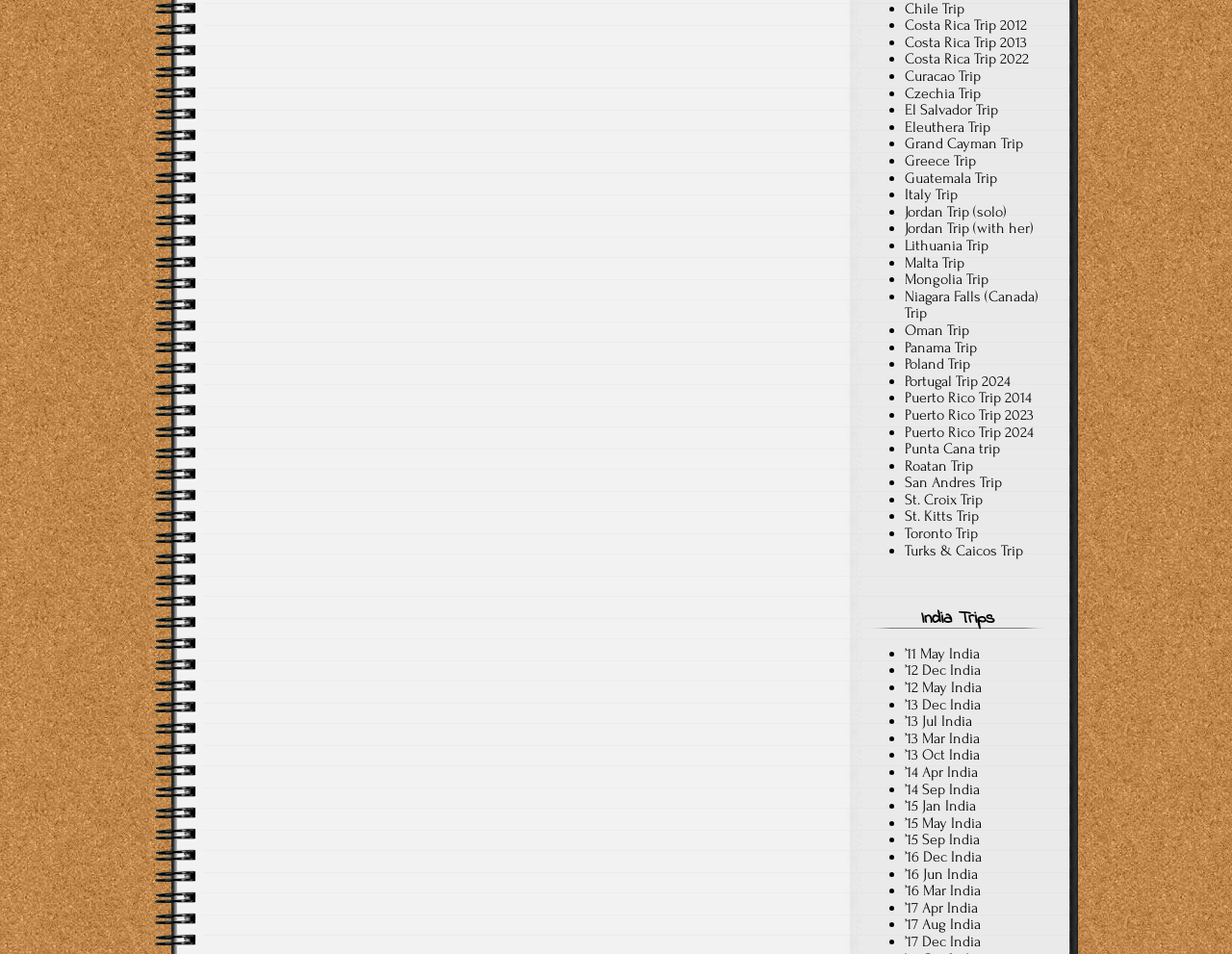How many trips are listed in total?
Refer to the image and provide a one-word or short phrase answer.

34